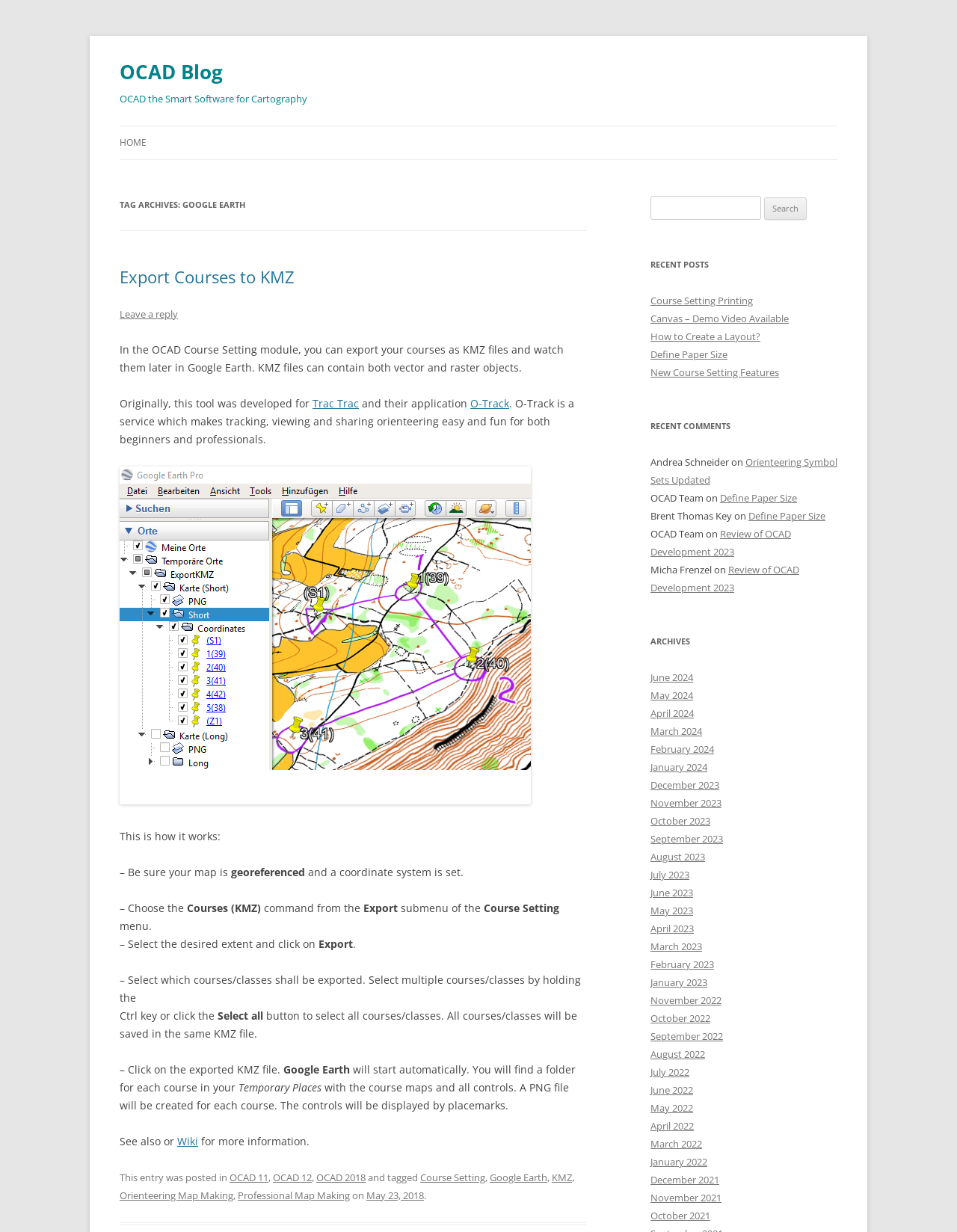Locate the bounding box coordinates of the element I should click to achieve the following instruction: "Click on the 'Wiki' link".

[0.185, 0.92, 0.207, 0.932]